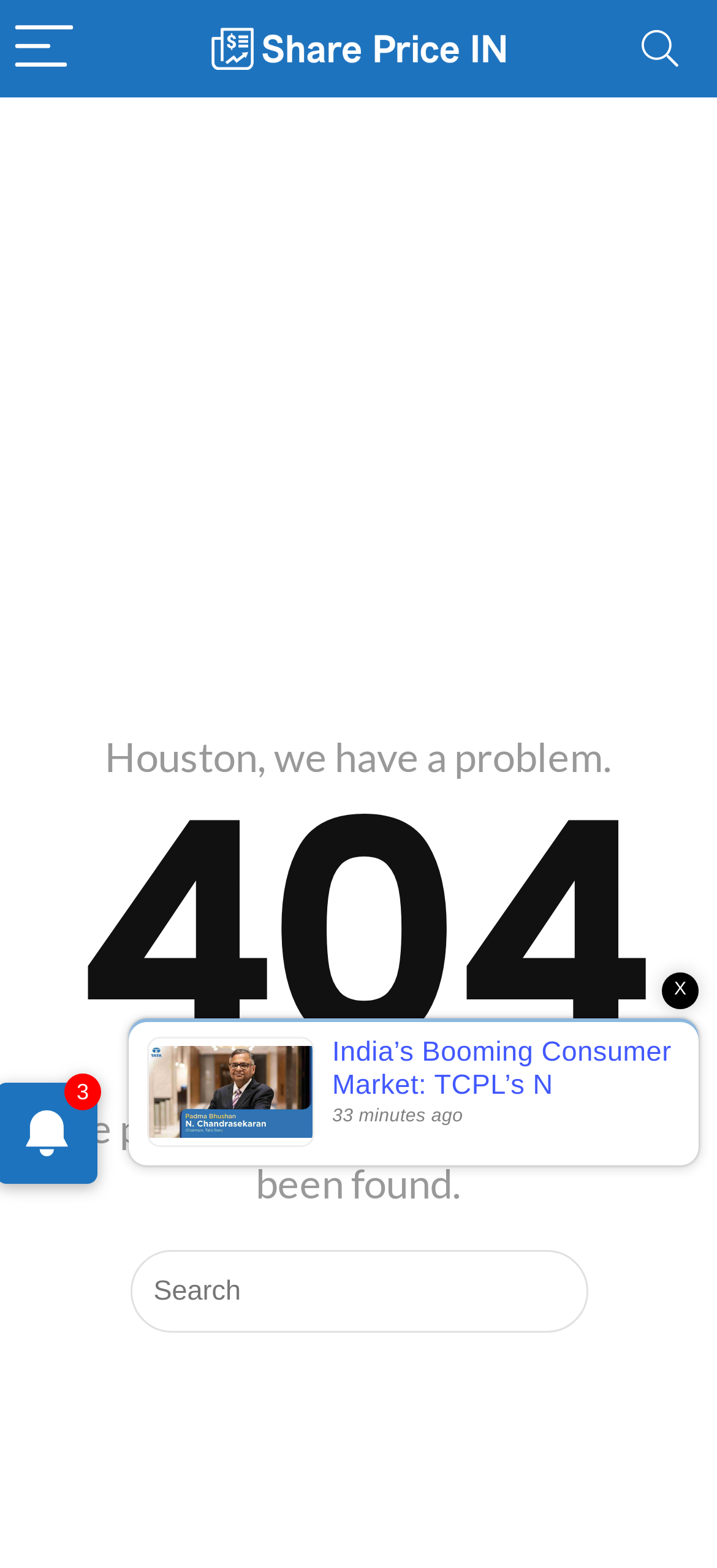What is the topic of the news article?
Refer to the image and provide a detailed answer to the question.

I found the topic of the news article by looking at the image element with the description 'India’s Booming Consumer Market: TCPL’s N Chandrasekaran Reveals Long-Term Growth Potential' which is located at [0.208, 0.784, 0.435, 0.843] on the page.